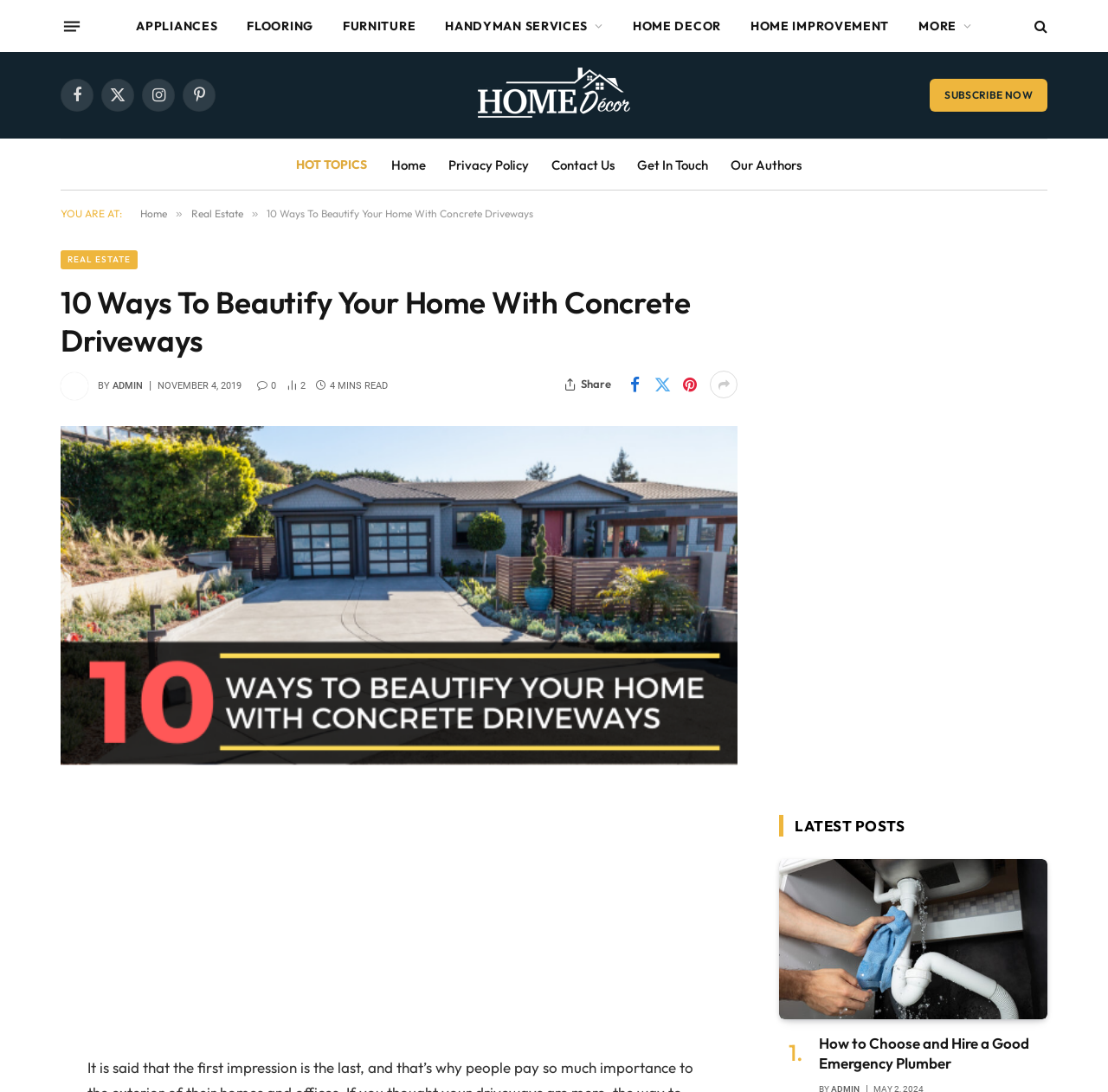How many minutes does it take to read this article?
Answer the question with as much detail as possible.

The reading time of the article is indicated by the text '4 MINS READ' below the article title, which suggests that it takes 4 minutes to read the article.